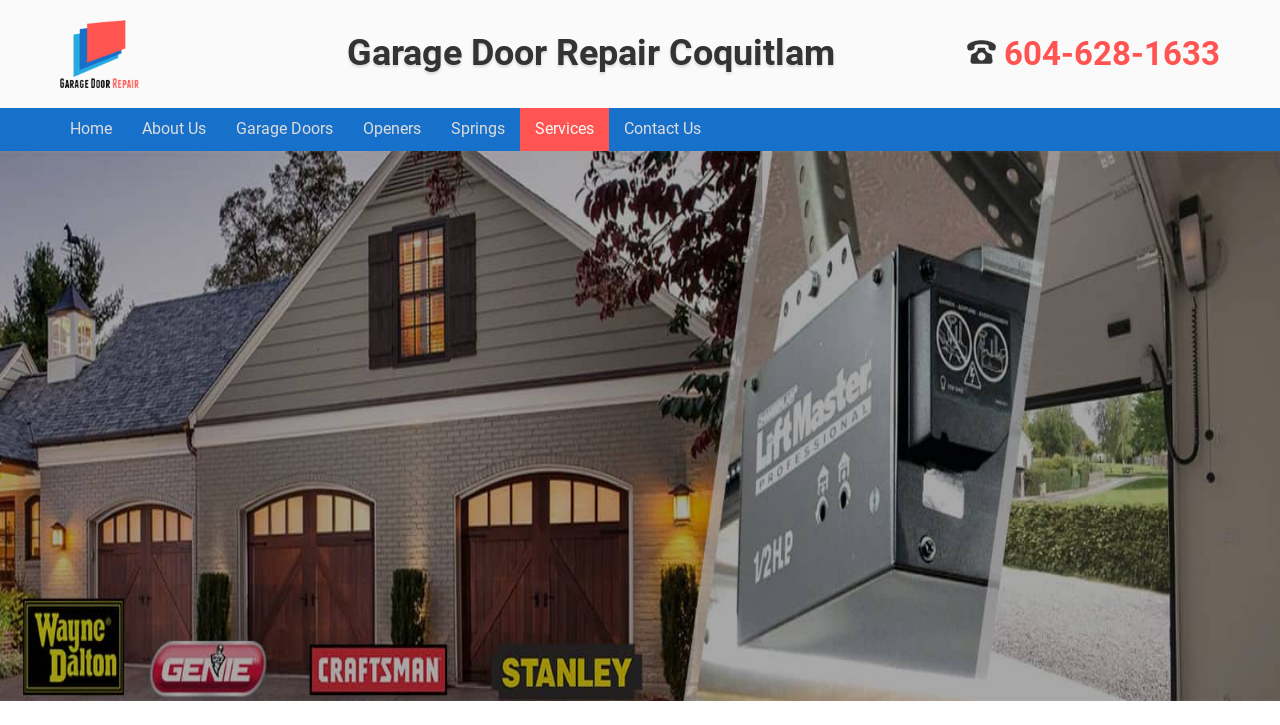Carefully examine the image and provide an in-depth answer to the question: Is there a link to a page about garage door repair on the webpage?

I found a link with the text 'Garage Door Repair Coquitlam BC' at the top-left corner of the webpage, which suggests that it leads to a page about garage door repair.